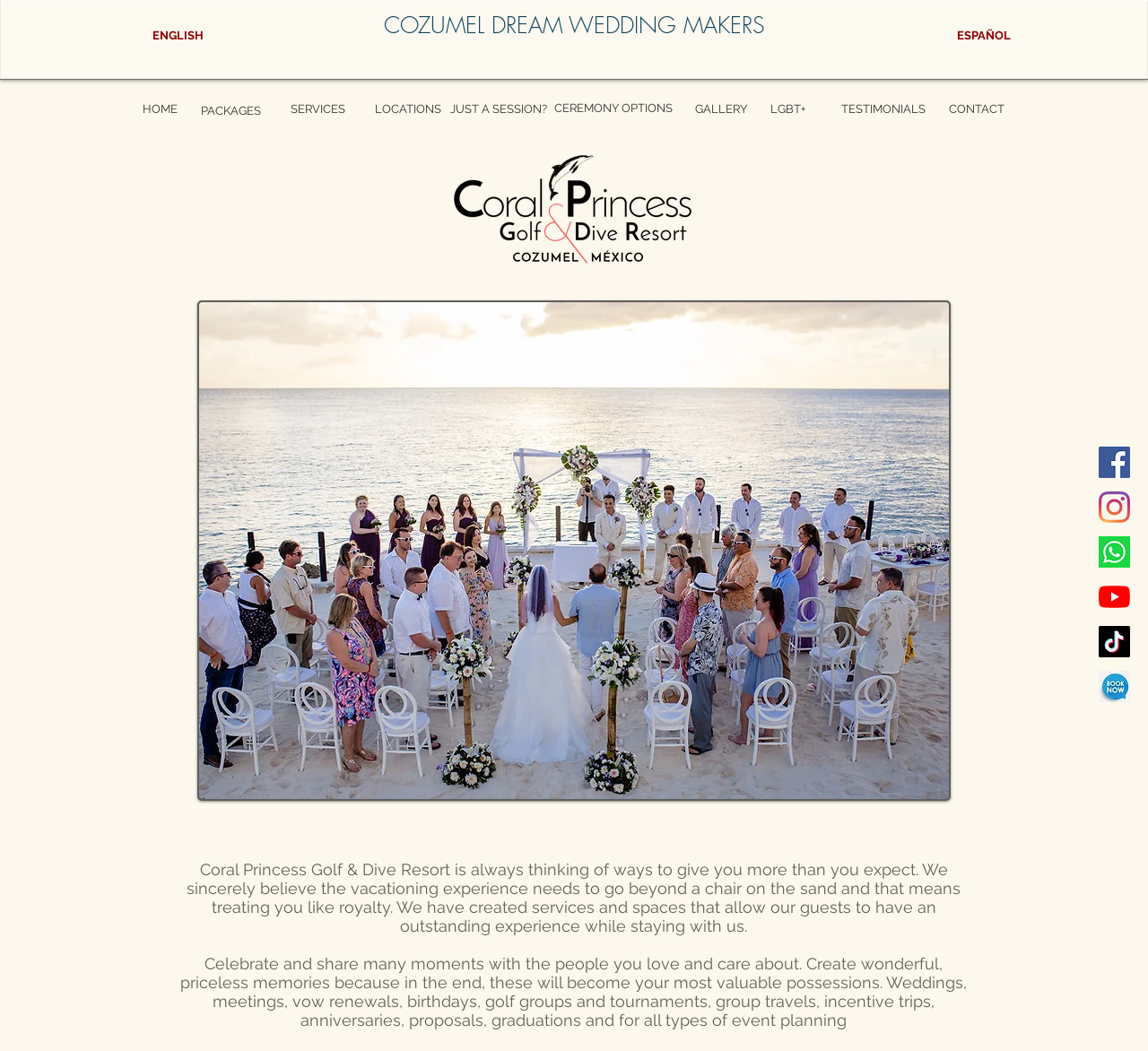Please identify the bounding box coordinates of the element that needs to be clicked to execute the following command: "Check testimonials". Provide the bounding box using four float numbers between 0 and 1, formatted as [left, top, right, bottom].

[0.729, 0.087, 0.81, 0.121]